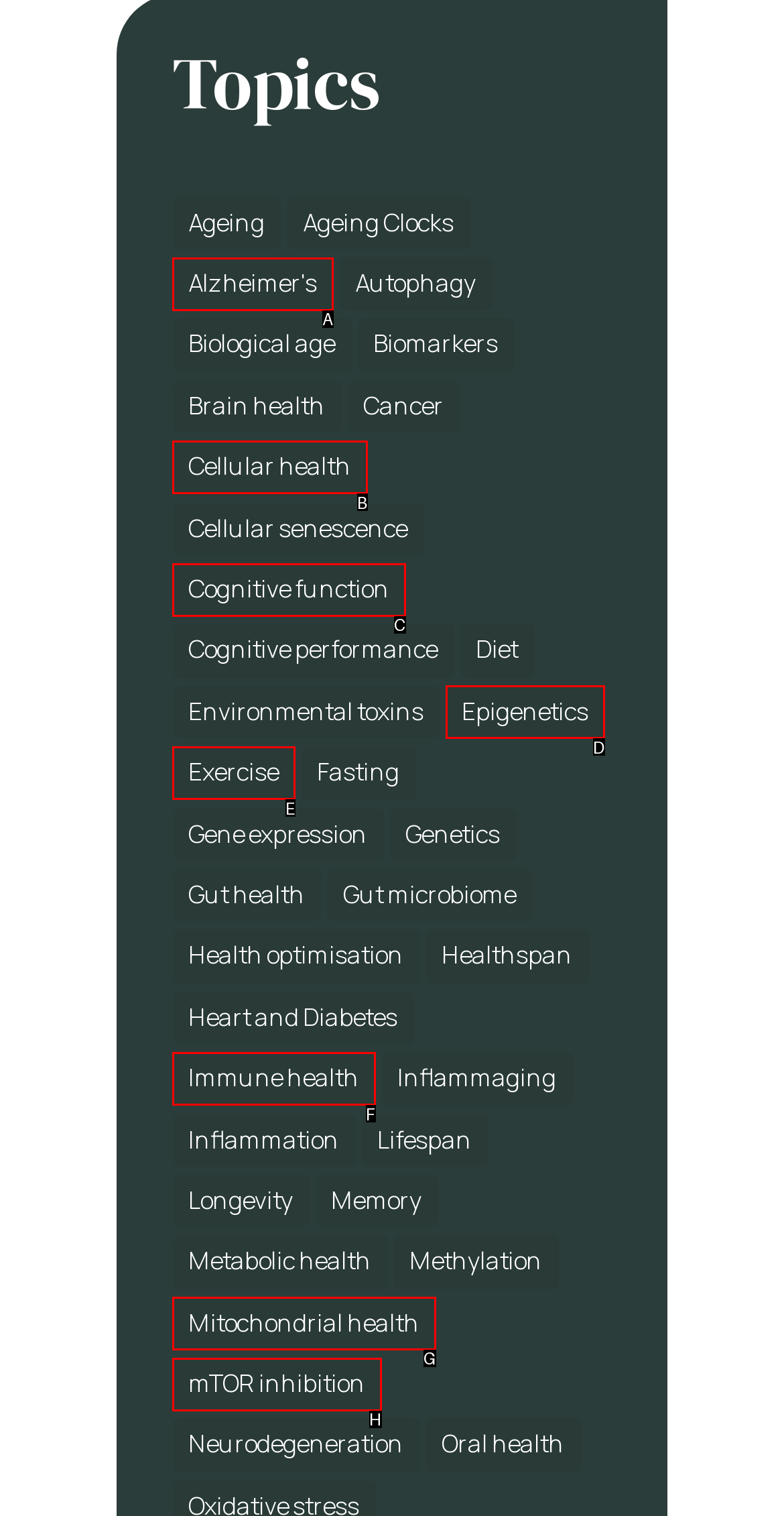For the instruction: Check recent comment by A WordPress Commenter, determine the appropriate UI element to click from the given options. Respond with the letter corresponding to the correct choice.

None